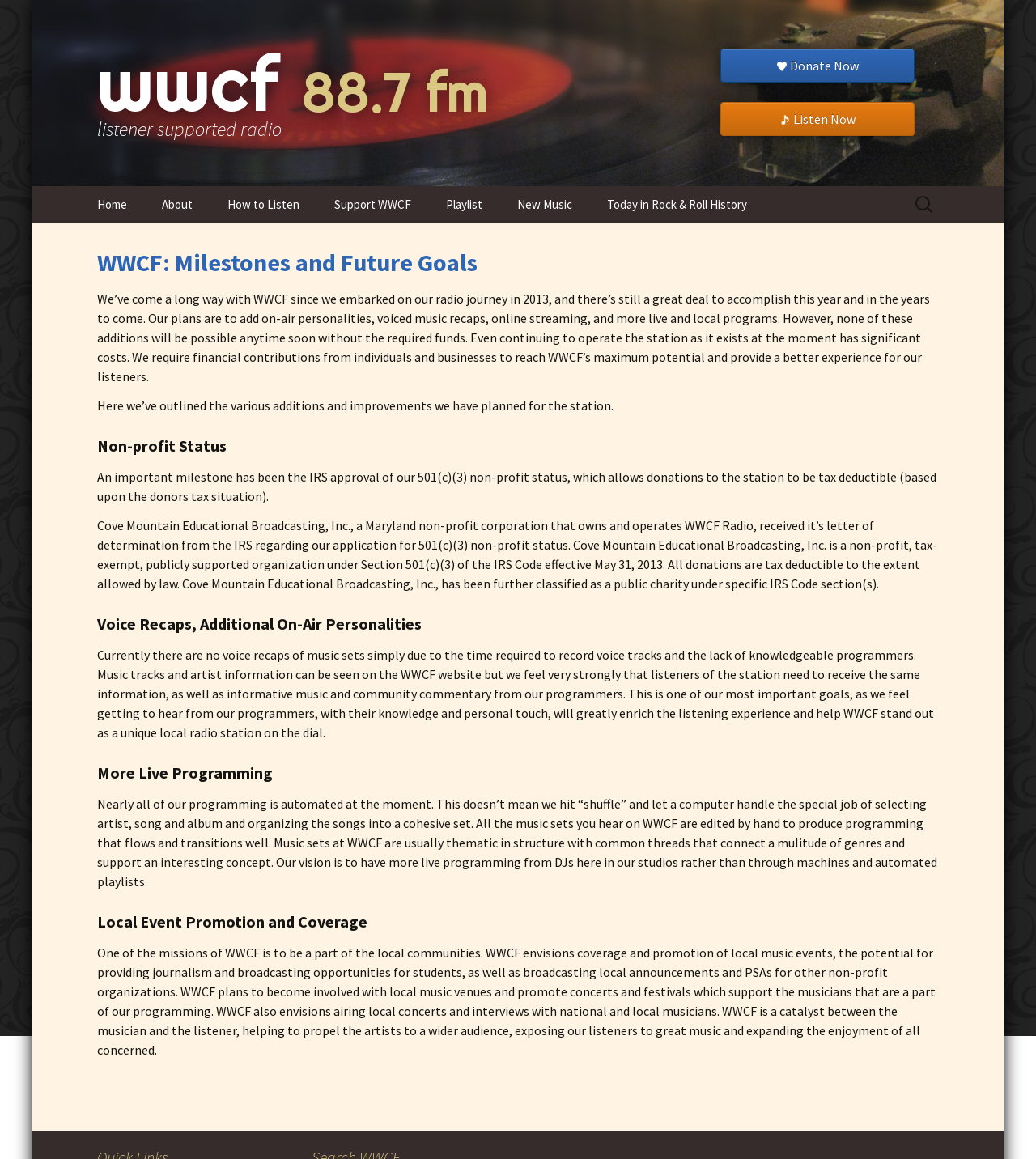Create a detailed narrative of the webpage’s visual and textual elements.

The webpage is about WWCF, a listener-supported radio station, and its milestones and future goals. At the top, there is a heading "WWCF: Milestones and Future Goals" followed by a paragraph describing the station's progress since 2013 and its plans to add on-air personalities, voiced music recaps, online streaming, and more live and local programs.

Below the heading, there are several links, including "Donate Now" and "Listen Now", accompanied by small images. To the left, there is a navigation menu with links to "Home", "About", "Contact Us", and other sections.

The main content of the page is divided into sections, each with a heading and descriptive text. The sections include "Non-profit Status", "Voice Recaps, Additional On-Air Personalities", "More Live Programming", and "Local Event Promotion and Coverage". Each section provides detailed information about the station's goals and plans in these areas.

There is also a search bar at the top right corner of the page, allowing users to search for specific content. Overall, the webpage provides a comprehensive overview of WWCF's history, current status, and future plans, with a focus on its mission to provide a unique and engaging listening experience for its audience.